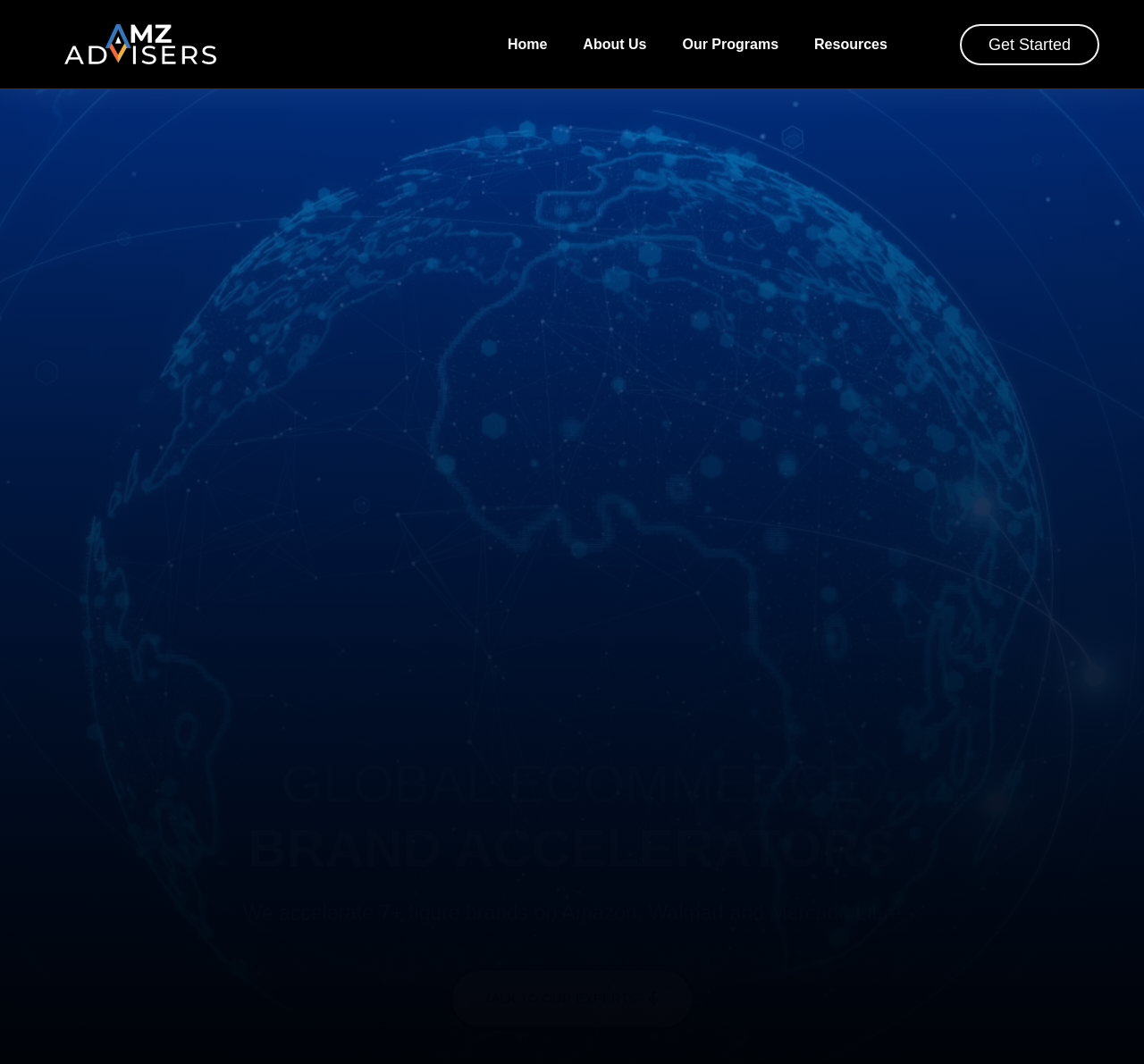Generate an in-depth caption that captures all aspects of the webpage.

The webpage is about AMZ Advisers, a company that provides strategies, consulting, and marketing solutions to scale ecommerce businesses on Amazon. 

At the top left corner, there is the company's logo, "AMZ LOGO WH Medium", which is an image linked to the homepage. To the right of the logo, there is a navigation menu consisting of five links: "Home", "About Us", "Our Programs", "Resources", and "Get Started", which are evenly spaced and aligned horizontally.

Below the navigation menu, there is a prominent heading that reads "GLOBAL ECOMMERCE BRAND ACCELERATORS", which spans almost the entire width of the page. Underneath this heading, there is a subheading that explains the company's expertise in accelerating 7-figure brands on Amazon, Walmart, and Mercado Libre.

Further down the page, there is a call-to-action link "TALK TO OUR EXPERTS" that is centered and stands out from the rest of the content.